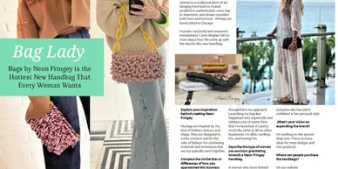What is the suggested setting for the handbags?
Please provide a comprehensive answer to the question based on the webpage screenshot.

The question asks about the setting implied for the handbags. The caption mentions that the background 'hints at a vibrant beach setting', which suggests that the handbags are suitable for a beach or summer setting.